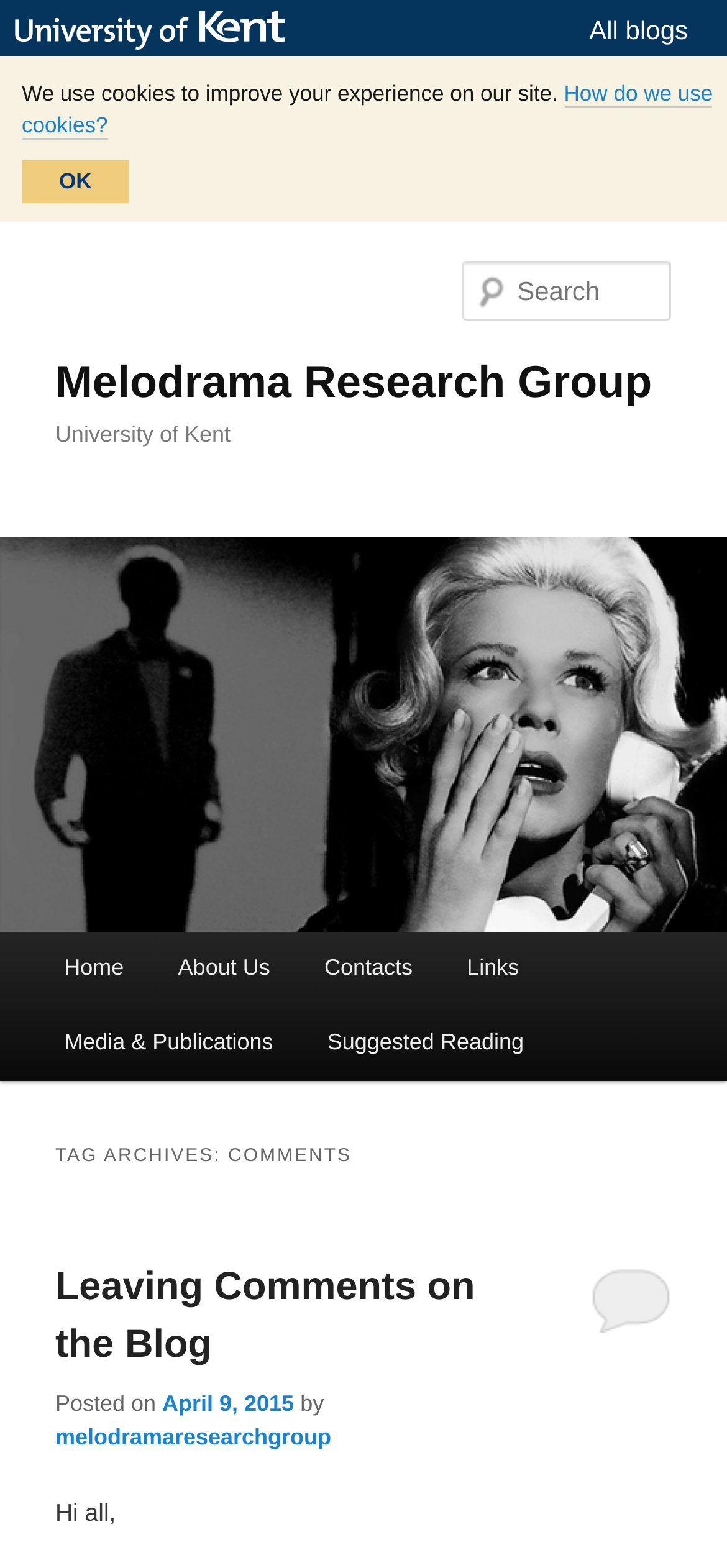Provide the bounding box coordinates of the UI element that matches the description: "Leaving Comments on the Blog".

[0.076, 0.807, 0.653, 0.871]